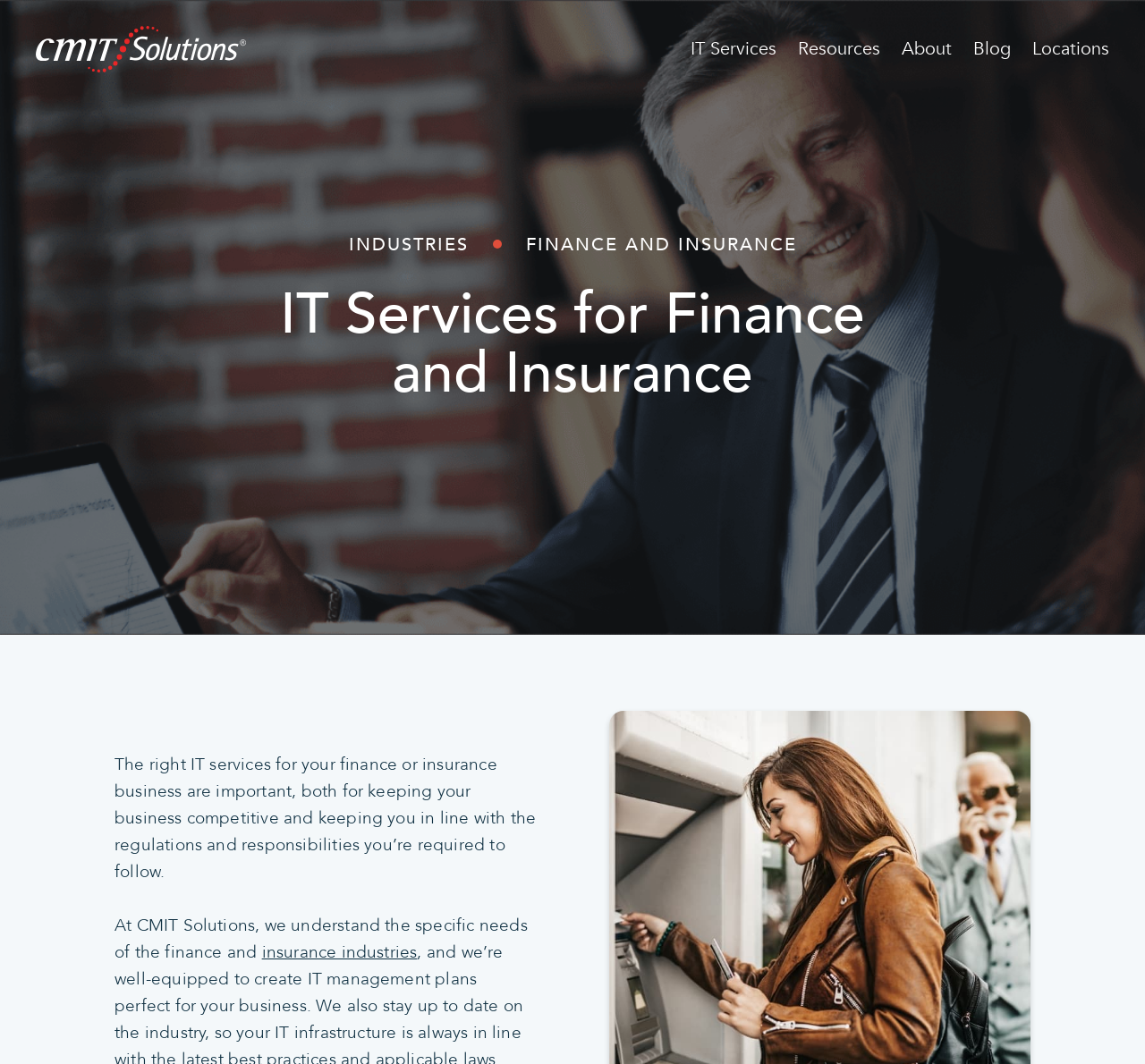How many navigation links are at the top of the webpage?
Answer the question with a detailed explanation, including all necessary information.

I counted the number of link elements at the top of the webpage, which are 'IT Services', 'Resources', 'About', 'Blog', and 'Locations'. There are 6 navigation links in total.